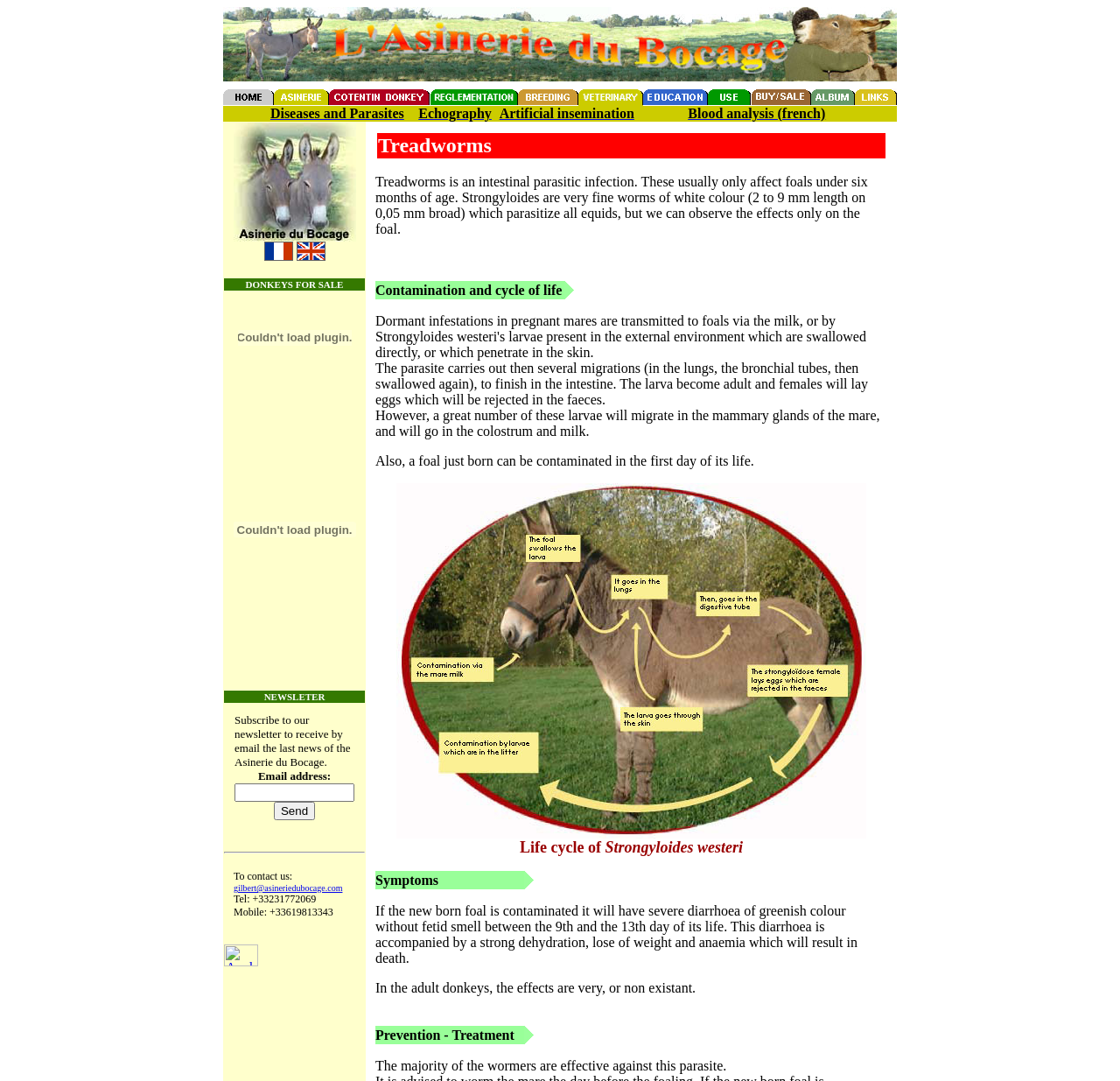Identify the bounding box coordinates of the element that should be clicked to fulfill this task: "Subscribe to the newsletter". The coordinates should be provided as four float numbers between 0 and 1, i.e., [left, top, right, bottom].

[0.236, 0.23, 0.261, 0.244]